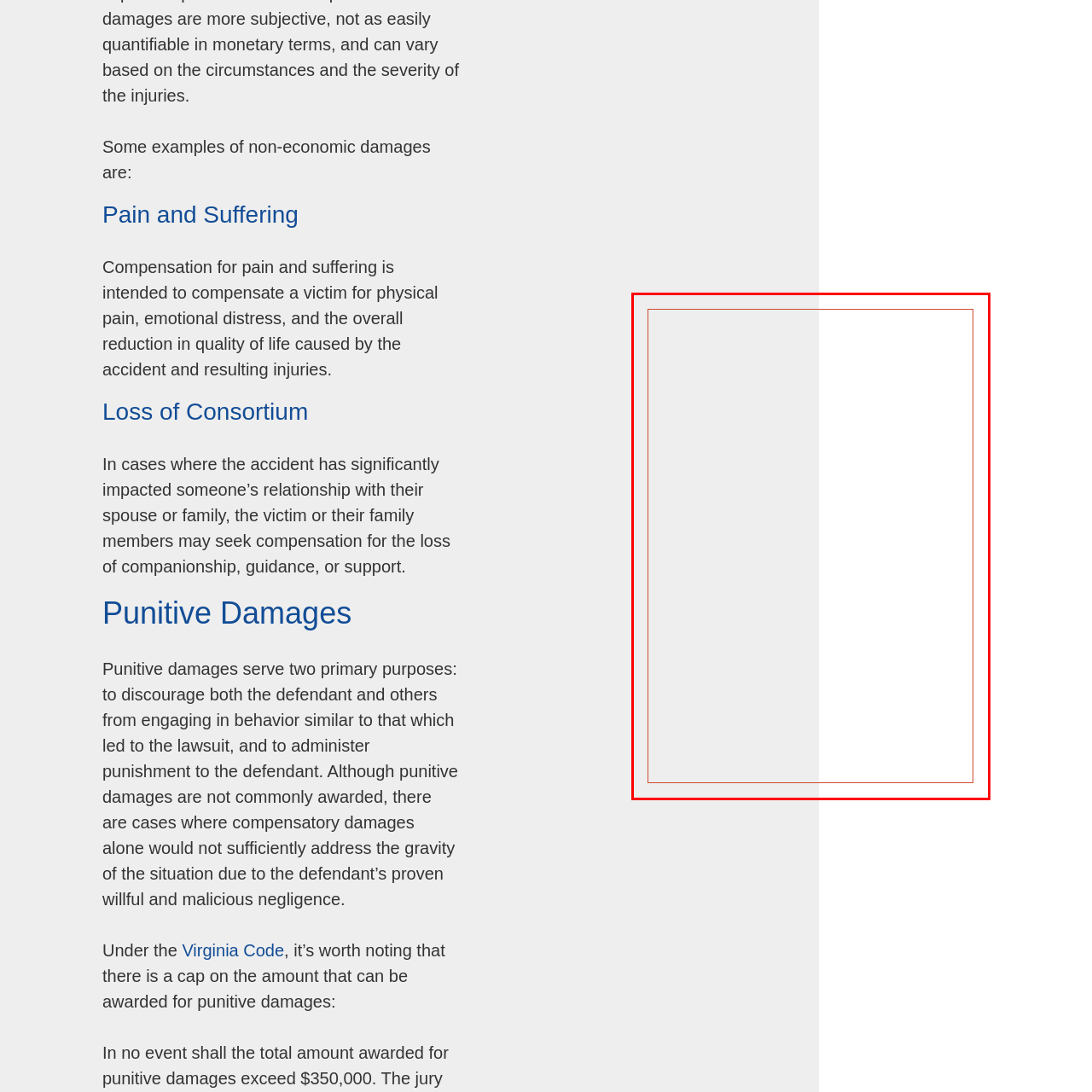What type of accident is the lawyer experienced in?
Observe the image inside the red bounding box and give a concise answer using a single word or phrase.

Uber accident